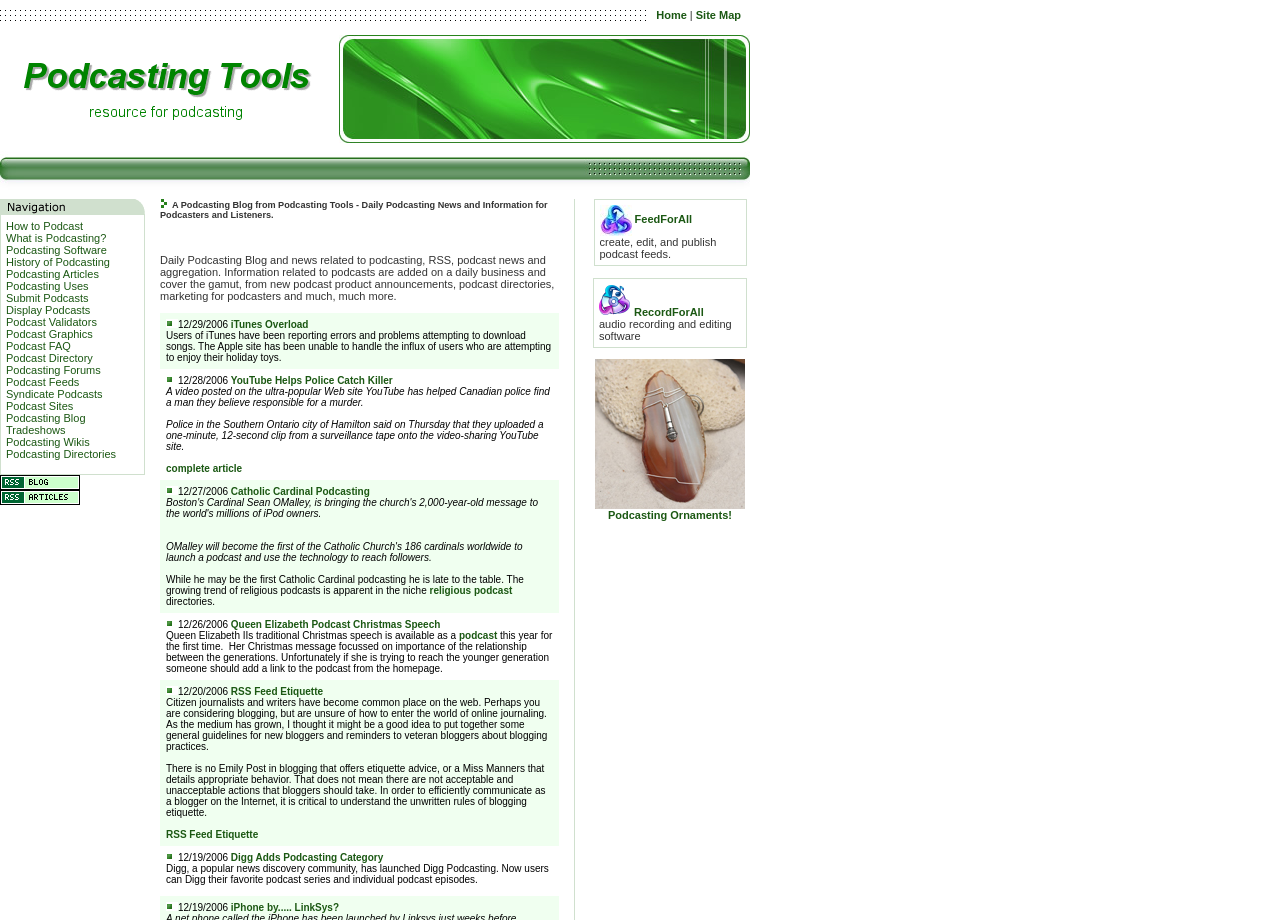What is the purpose of the 'Submit Podcasts' link?
Look at the screenshot and give a one-word or phrase answer.

To submit podcasts